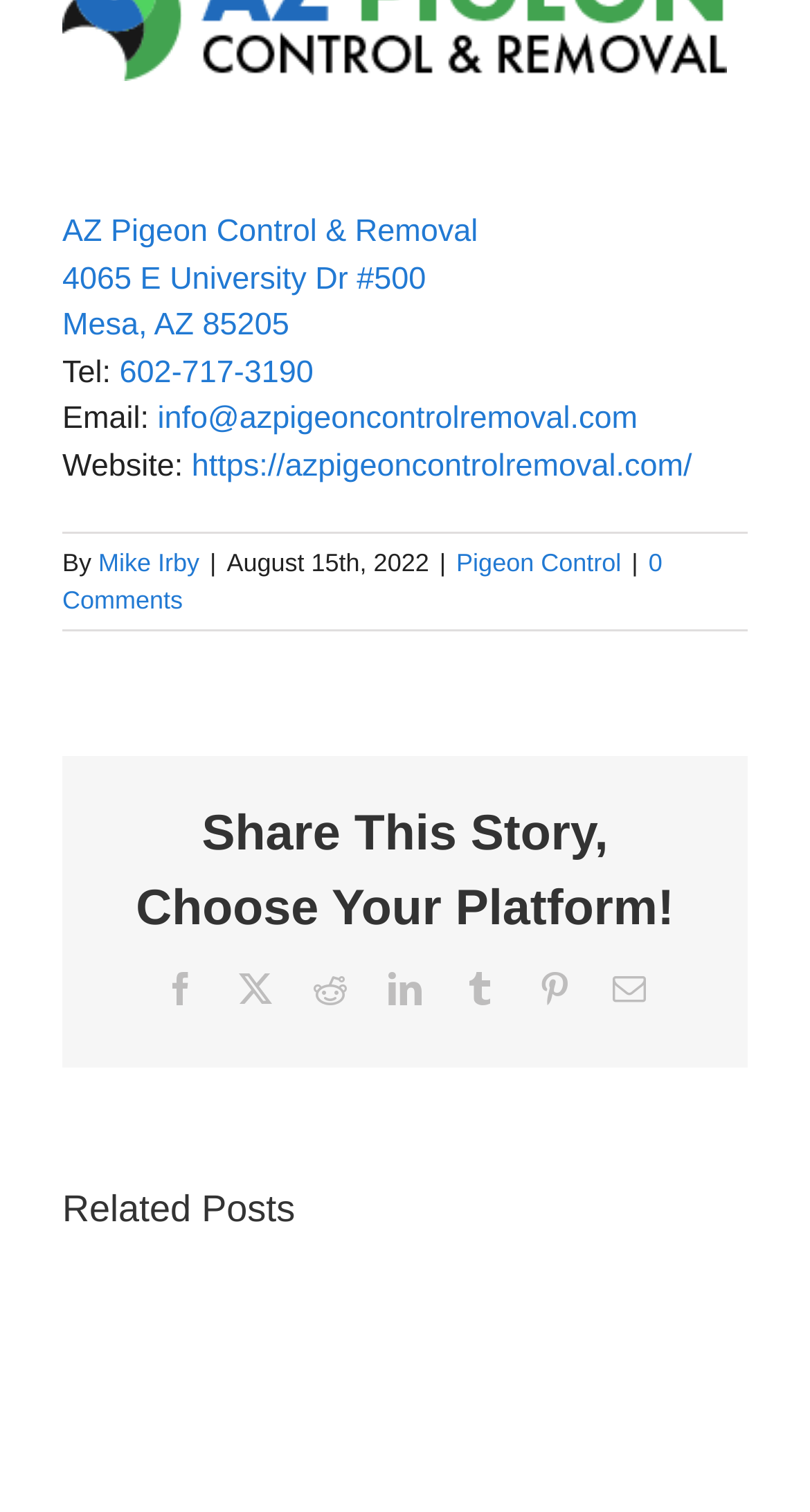For the element described, predict the bounding box coordinates as (top-left x, top-left y, bottom-right x, bottom-right y). All values should be between 0 and 1. Element description: aria-label="Toggle mobile search"

None